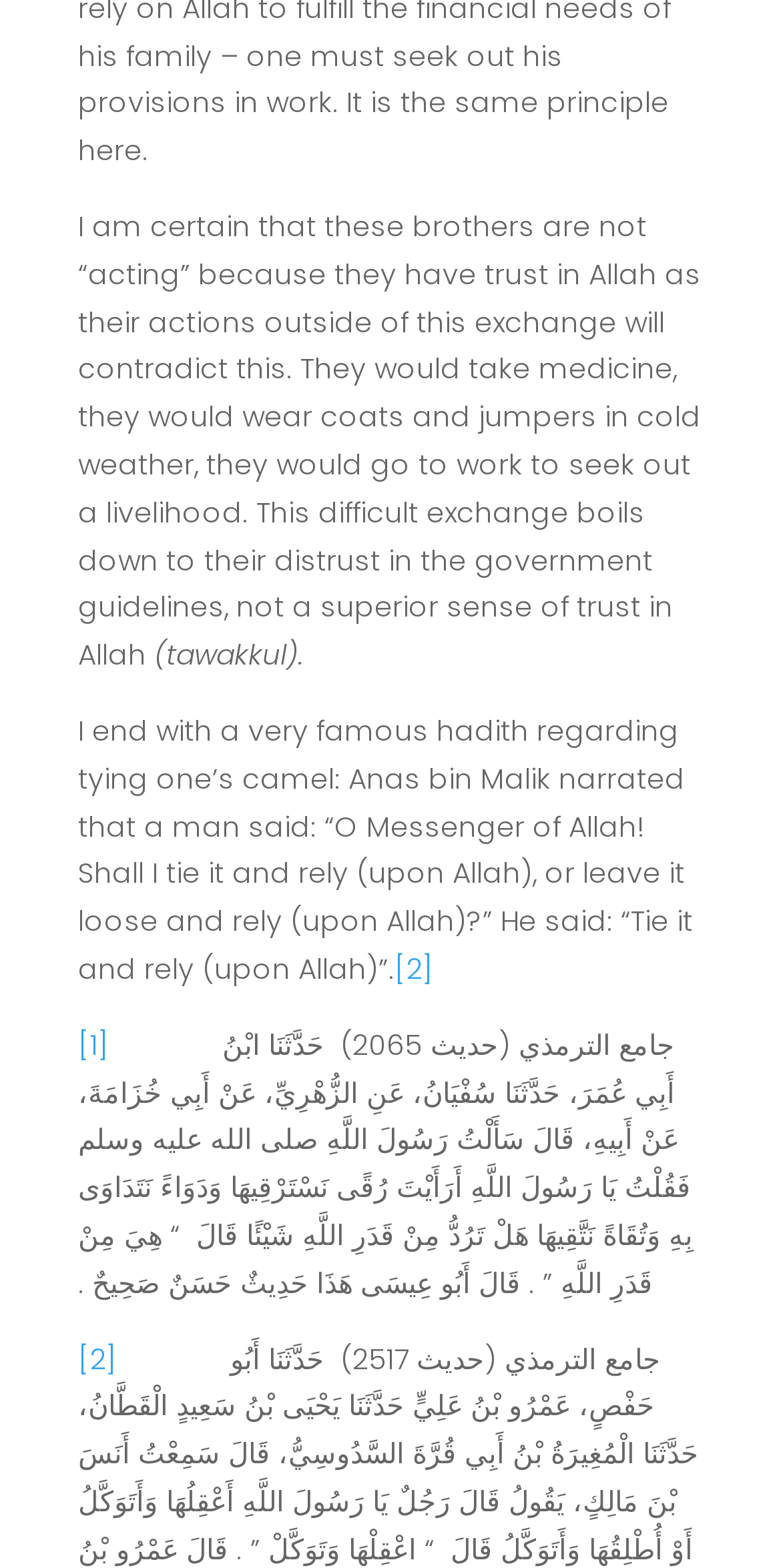Given the description [2], predict the bounding box coordinates of the UI element. Ensure the coordinates are in the format (top-left x, top-left y, bottom-right x, bottom-right y) and all values are between 0 and 1.

[0.505, 0.605, 0.556, 0.631]